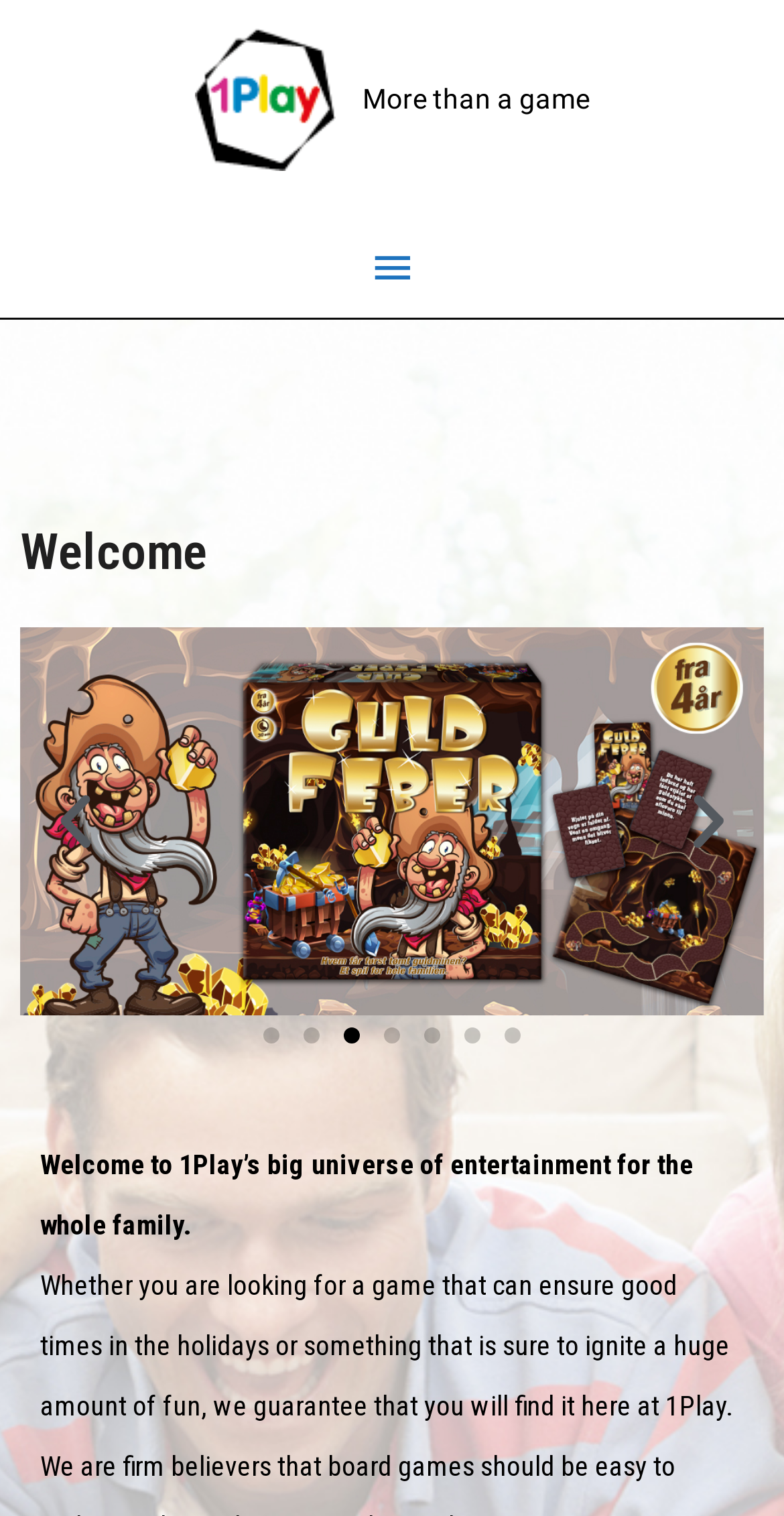Create a detailed narrative describing the layout and content of the webpage.

The webpage is titled "Welcome - 1Play" and has a prominent logo of "1Play" at the top left, accompanied by a link to the same. Below the logo, there is a static text "More than a game" centered at the top of the page. 

To the right of the logo, there is a main menu button labeled "Main Menu" which, when expanded, reveals a menu with a heading "Welcome" at the top. Below the heading, there is a large image that spans almost the entire width of the page, with a caption "Guldfeber MetaSlider". 

Below the image, there are seven buttons labeled "Go to slide 1" to "Go to slide 7", arranged horizontally and centered on the page. Above these buttons, there are navigation buttons "Previous slide" and "Next slide" at the left and right edges of the page, respectively.

At the bottom of the page, there are two paragraphs of text. The first paragraph reads "Welcome to 1Play’s big universe of entertainment for the whole family." and the second paragraph describes the variety of games and fun activities available on the platform.